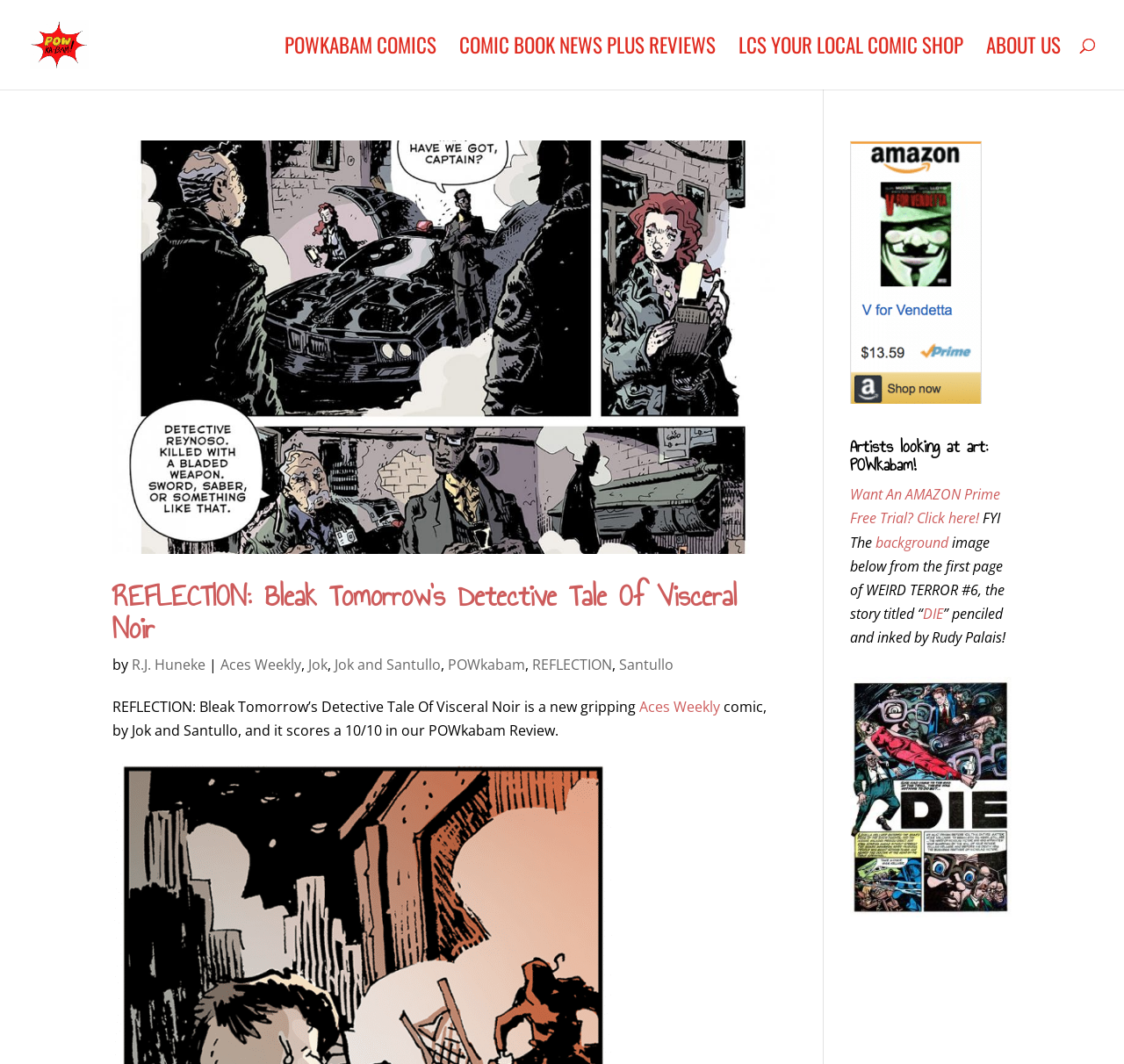Could you indicate the bounding box coordinates of the region to click in order to complete this instruction: "Get an AMAZON Prime Free Trial".

[0.756, 0.456, 0.89, 0.496]